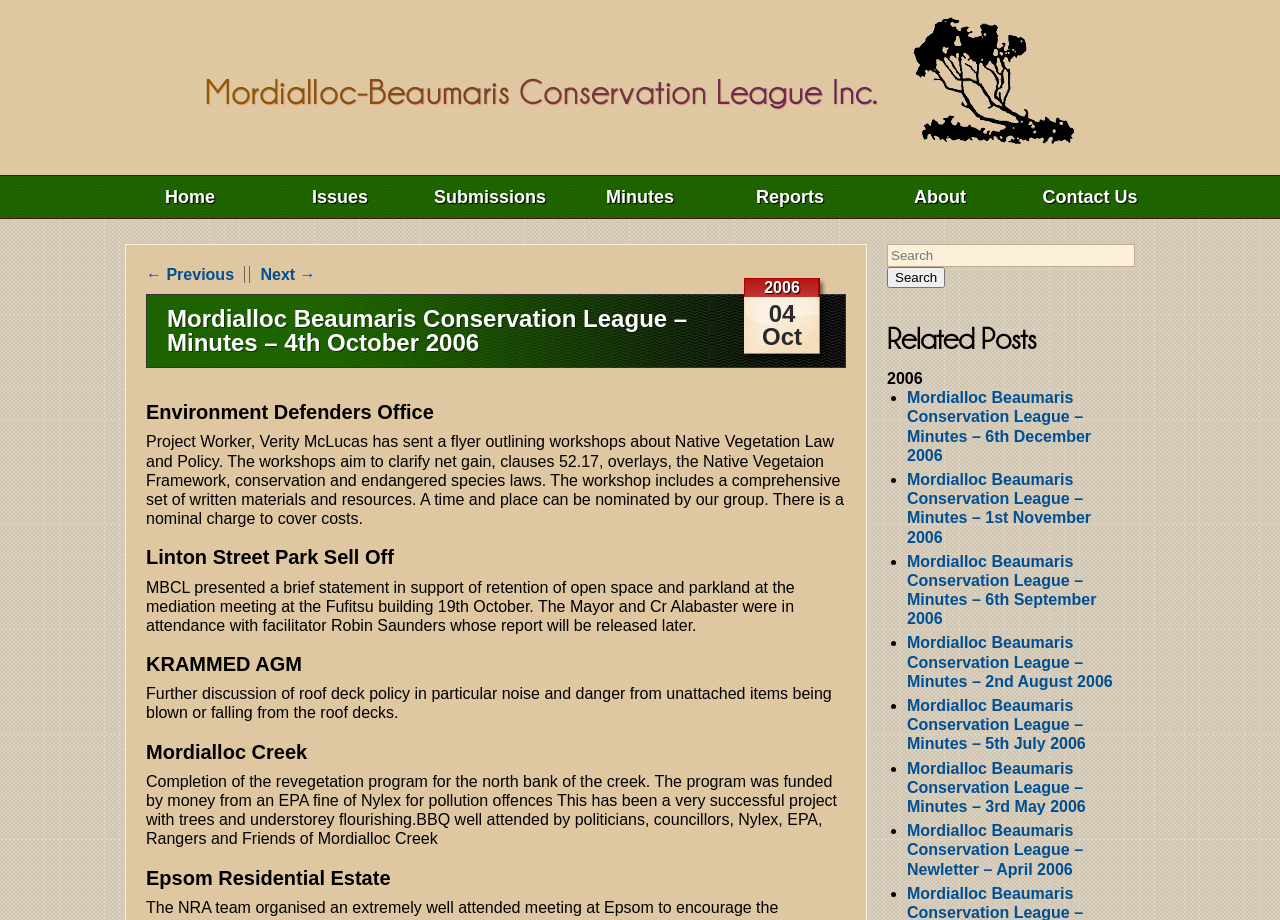Reply to the question with a brief word or phrase: What is the date of the minutes?

4th October 2006